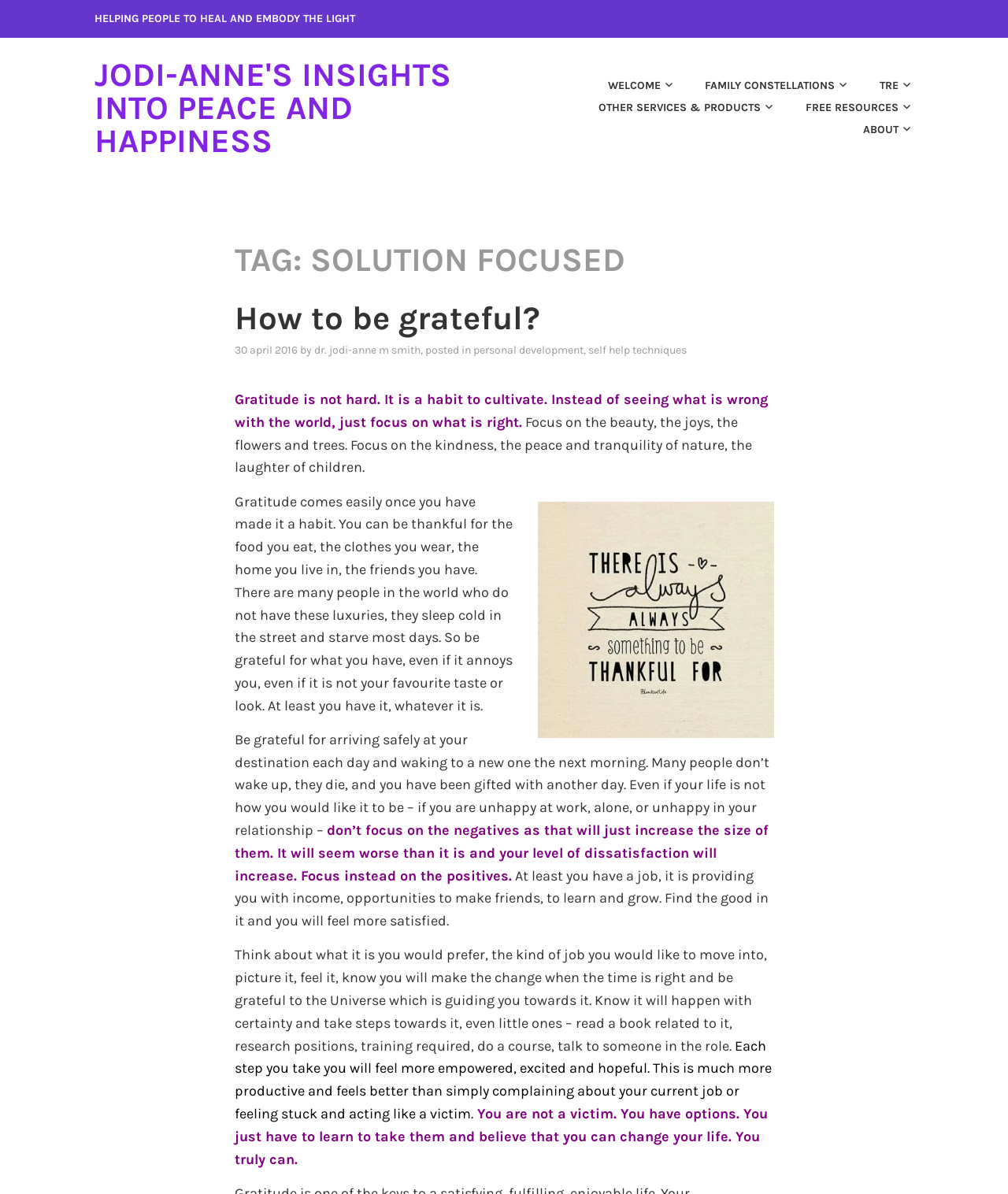Please find the bounding box coordinates of the element that you should click to achieve the following instruction: "Visit the 'FAMILY CONSTELLATIONS' page". The coordinates should be presented as four float numbers between 0 and 1: [left, top, right, bottom].

[0.673, 0.063, 0.843, 0.081]